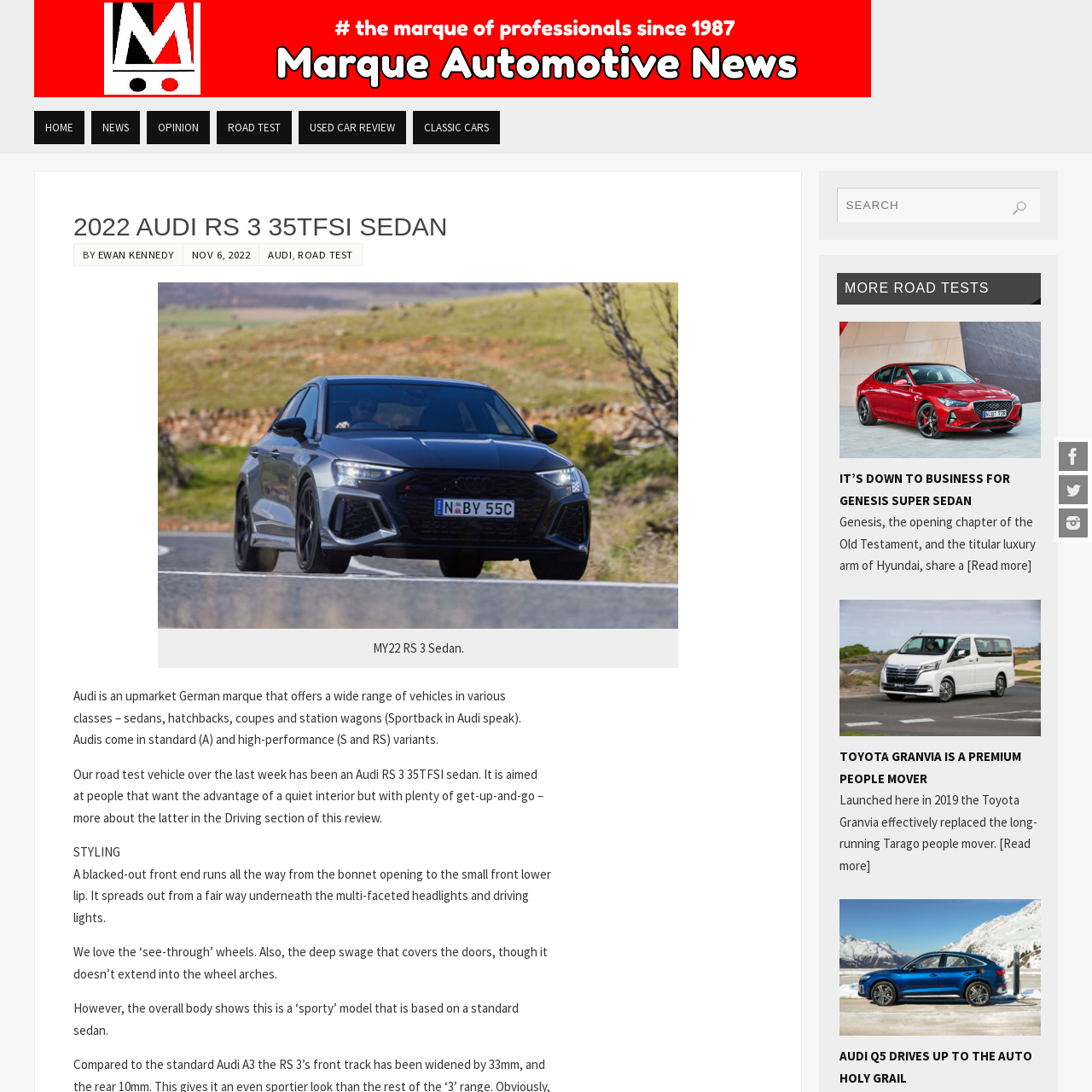Carefully describe the image located within the red boundary.

The image features the logo of "Marque Automotive News," set against a vibrant red background. The logo prominently displays a stylized letter "M," which is segmented into black, white, and red sections, symbolizing the brand's identity. Below the logo, the phrase "# the marque of professionals since 1987" is written in a bold, modern font, emphasizing the publication's commitment to the automotive industry and its long-standing reputation since its establishment. This image serves as the header for the automotive news platform, reflecting its focus on delivering professional insights and updates in the automotive sector.